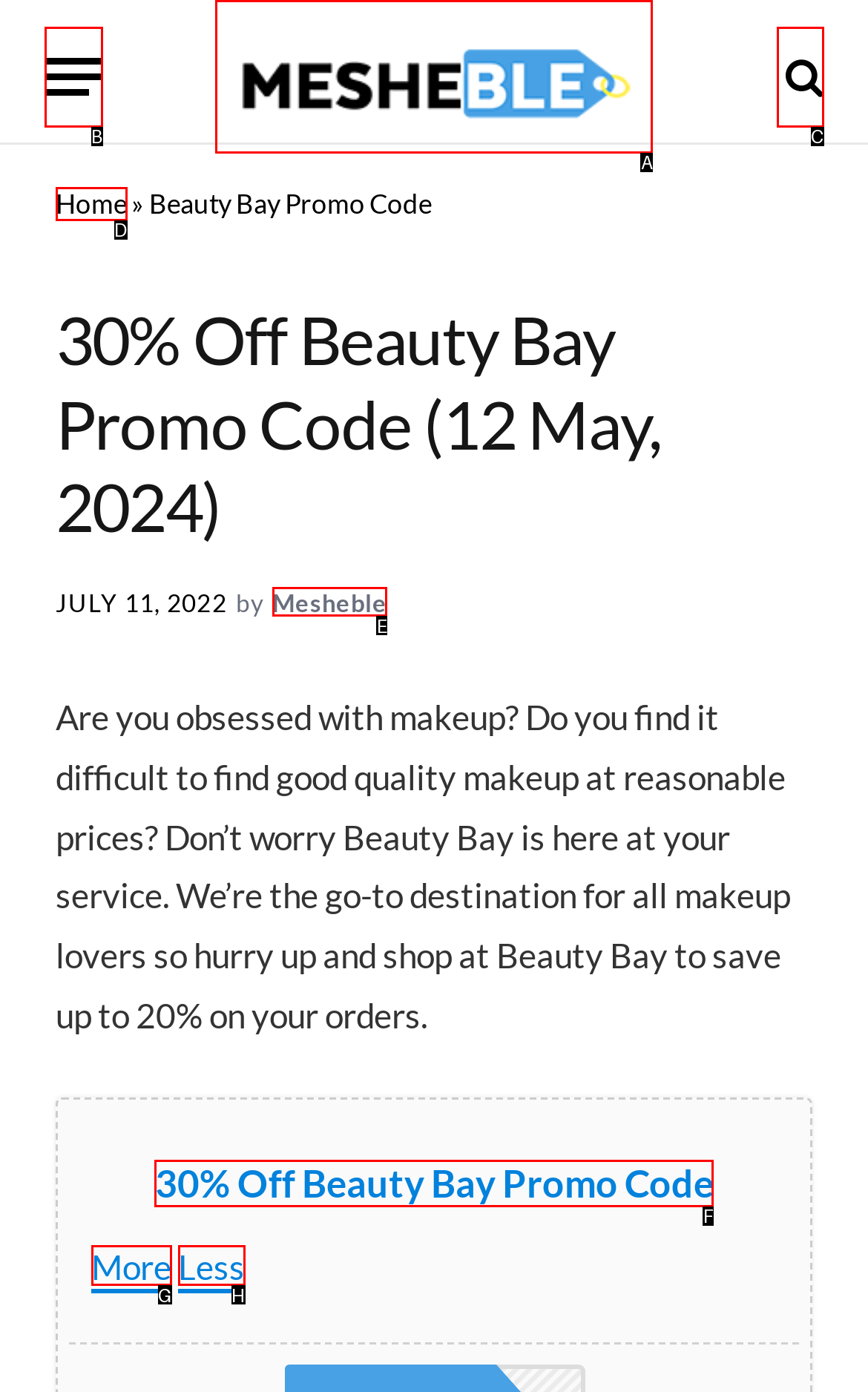Select the letter of the UI element that matches this task: Visit Mesheble's page
Provide the answer as the letter of the correct choice.

A